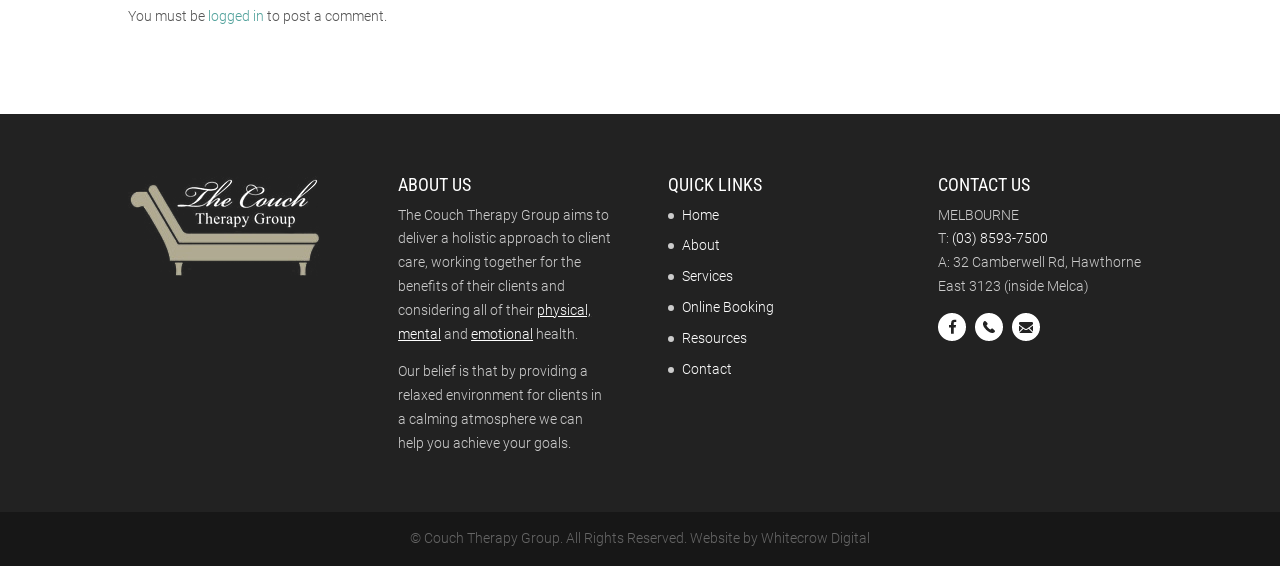Kindly determine the bounding box coordinates of the area that needs to be clicked to fulfill this instruction: "go to 'About' page".

[0.533, 0.419, 0.563, 0.448]